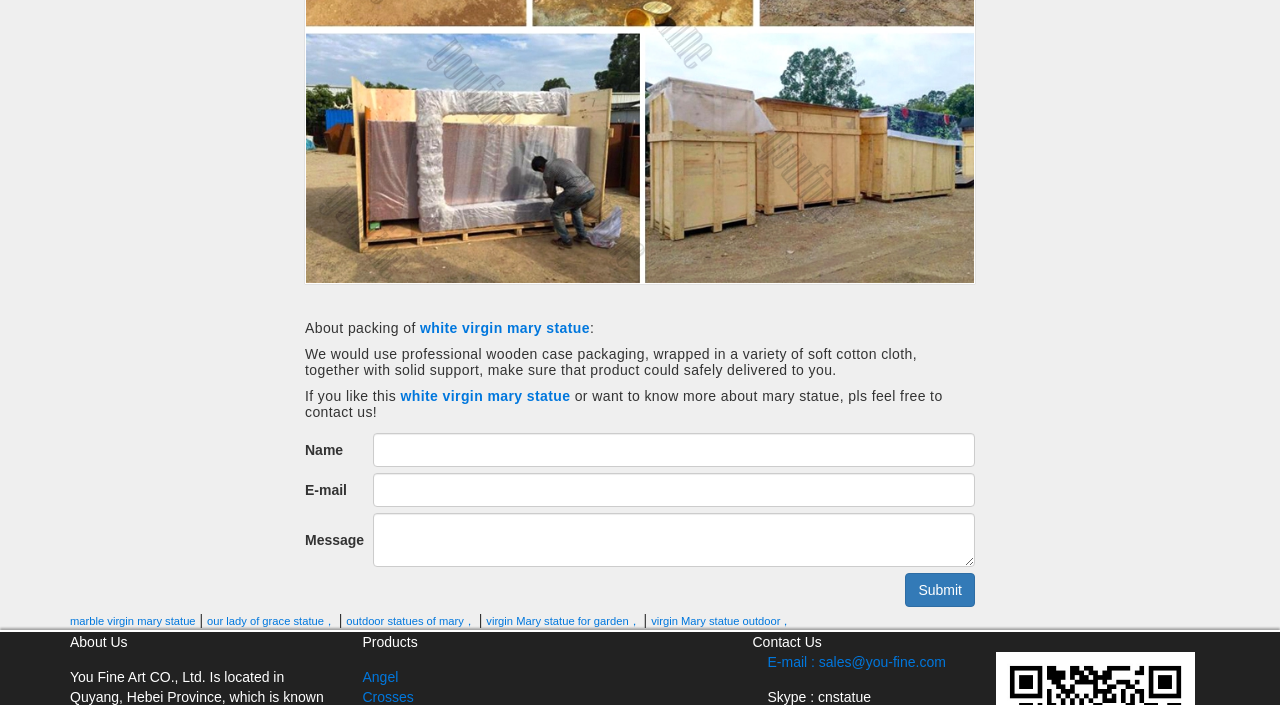Predict the bounding box of the UI element based on this description: "name="button" value="Submit"".

[0.707, 0.813, 0.762, 0.861]